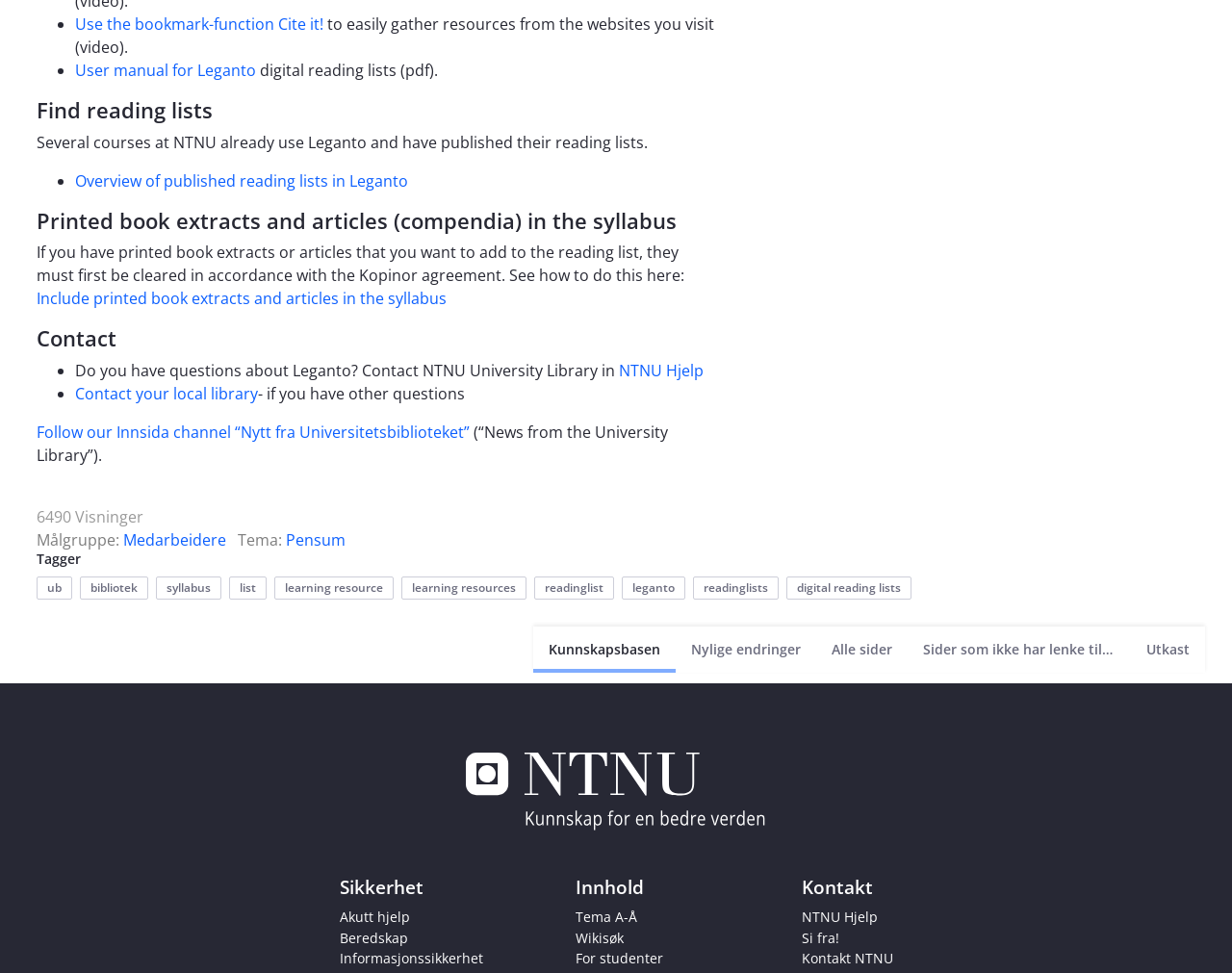Bounding box coordinates are specified in the format (top-left x, top-left y, bottom-right x, bottom-right y). All values are floating point numbers bounded between 0 and 1. Please provide the bounding box coordinate of the region this sentence describes: Contact your local library

[0.061, 0.393, 0.209, 0.415]